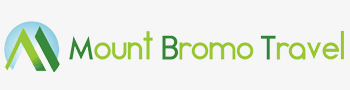Offer an in-depth caption of the image, mentioning all notable aspects.

The image features the logo of "Mount Bromo Travel," showcasing a stylized, modern design that incorporates elements of nature. The logo is adorned with green tones suggesting lush landscapes, complemented by a blue circular background that evokes the sky. This imagery is emblematic of the adventure and natural beauty associated with tours of Mount Bromo. Positioned prominently, the name "Mount Bromo Travel" is presented in a clean, friendly font, inviting visitors to explore the region's breathtaking scenery and unique experiences offered through their travel services.